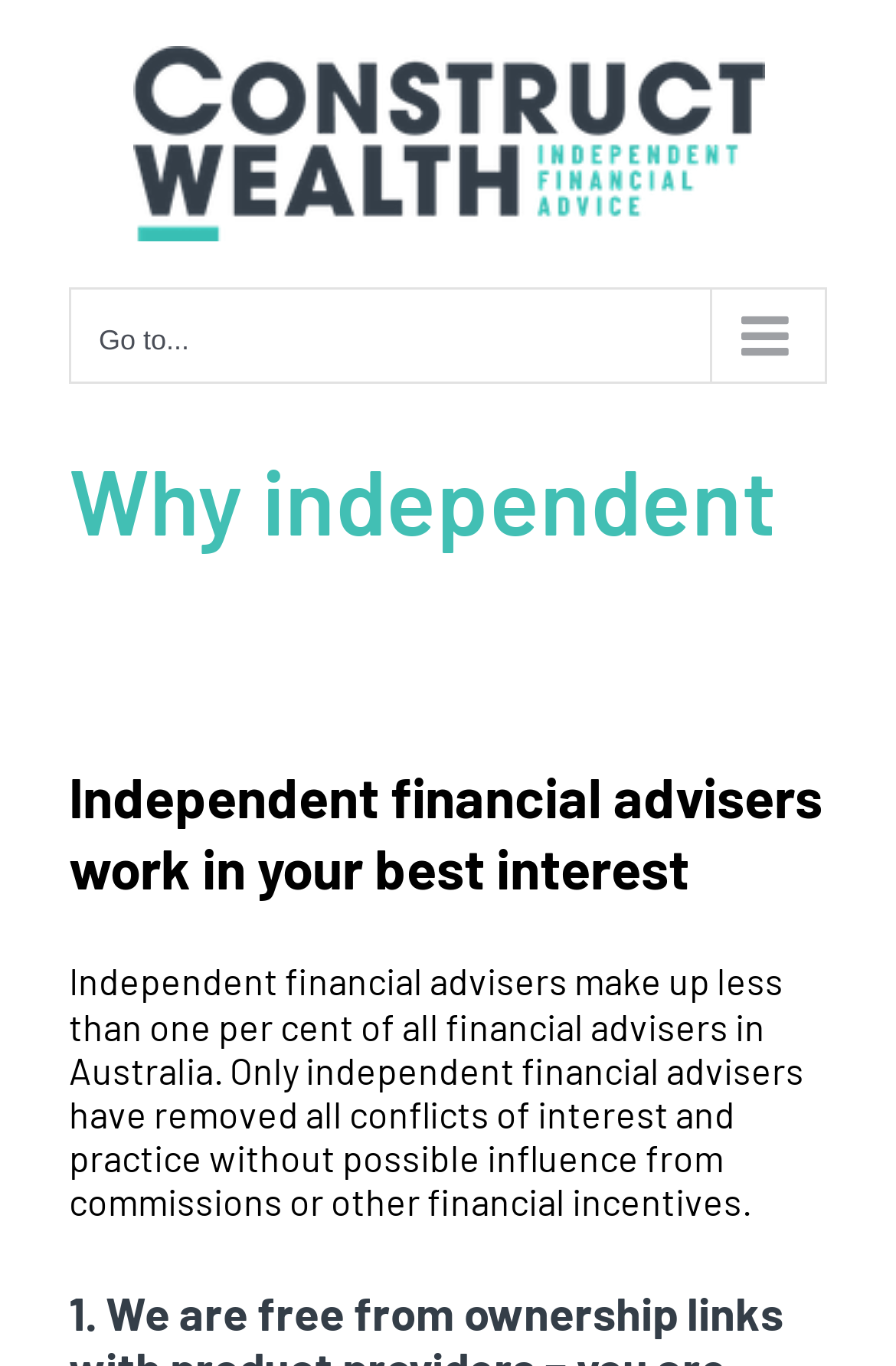What is the logo of the financial adviser?
Answer the question using a single word or phrase, according to the image.

Construct Wealth Logo